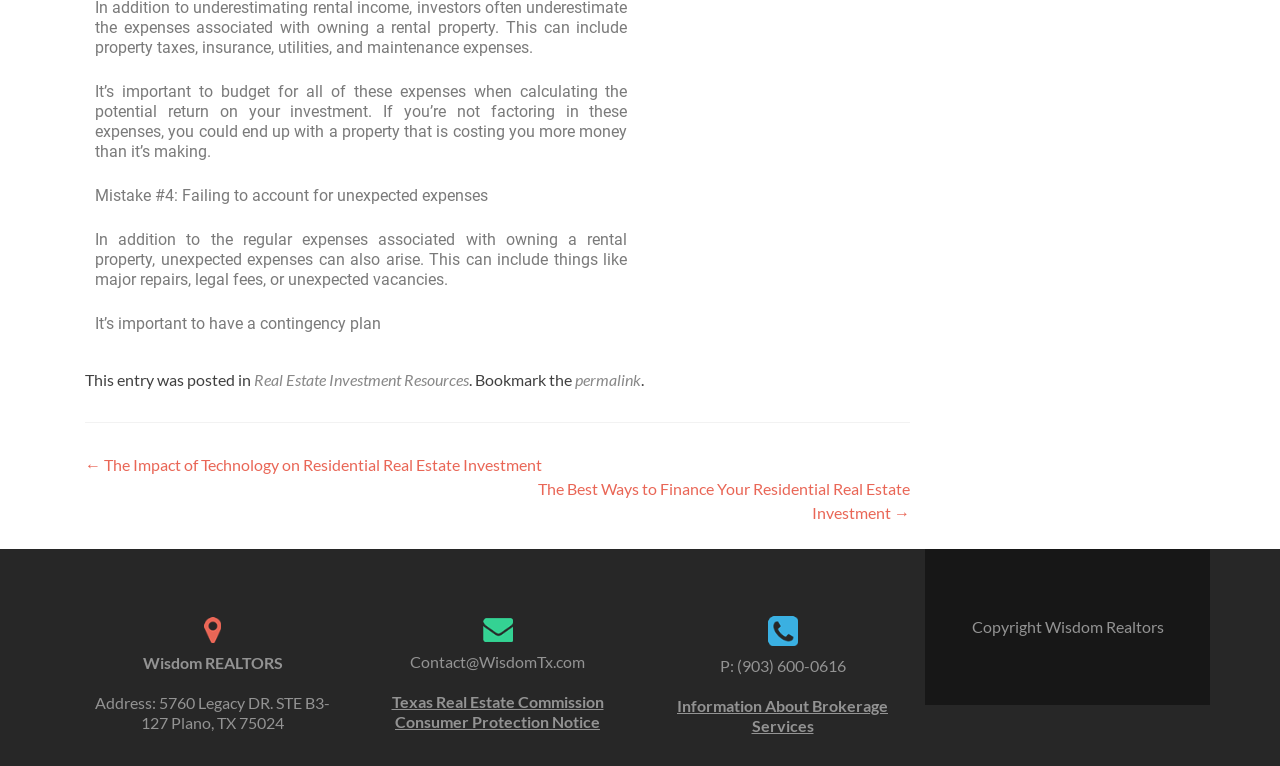What is the address of Wisdom REALTORS?
Could you answer the question with a detailed and thorough explanation?

The webpage footer contains the address of Wisdom REALTORS, which is 5760 Legacy DR. STE B3-127 Plano, TX 75024.